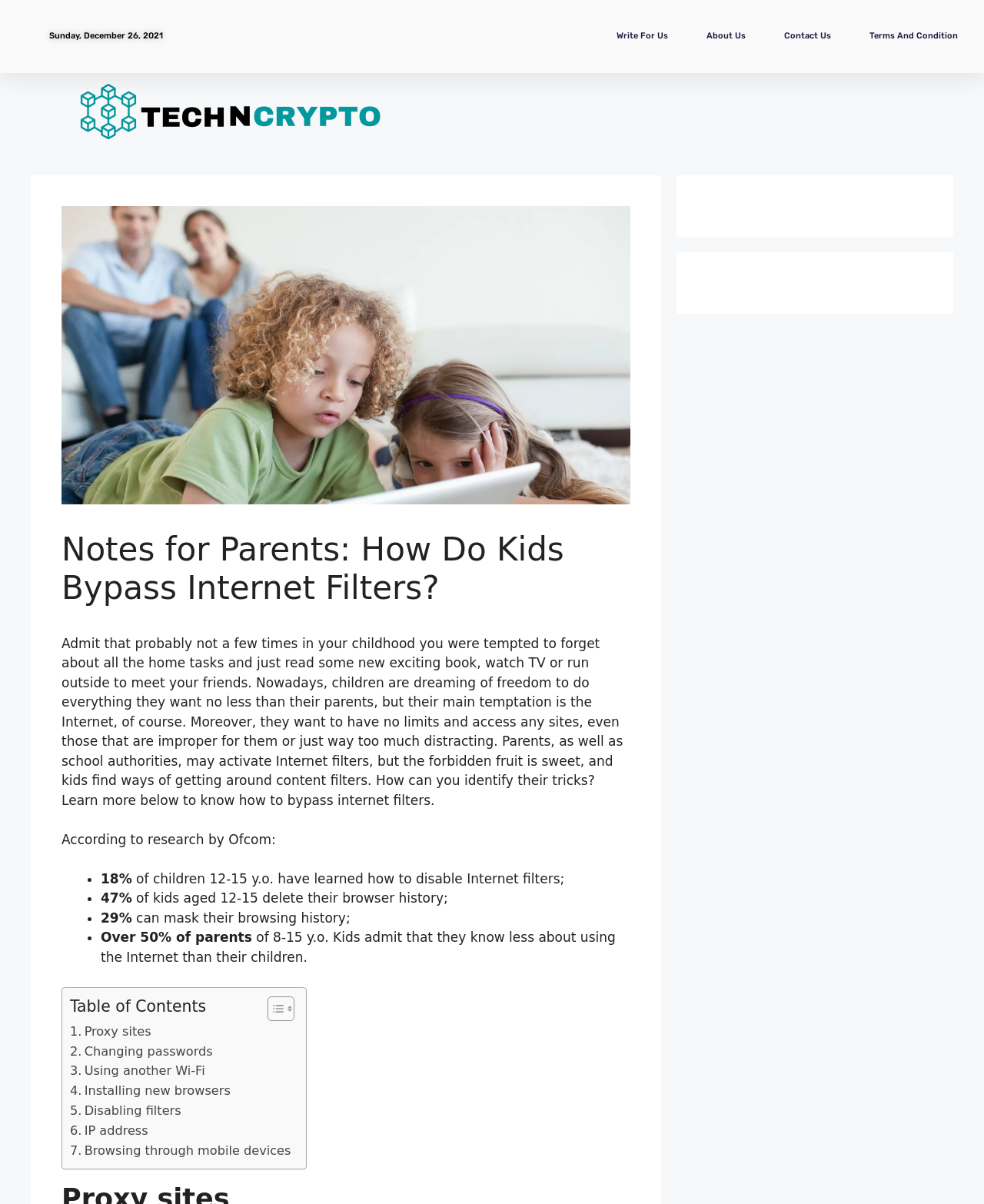What percentage of children aged 12-15 have learned how to disable internet filters?
Please provide a comprehensive answer based on the contents of the image.

According to the text, '18% of children 12-15 y.o. have learned how to disable Internet filters;', which is a statistic provided by Ofcom.